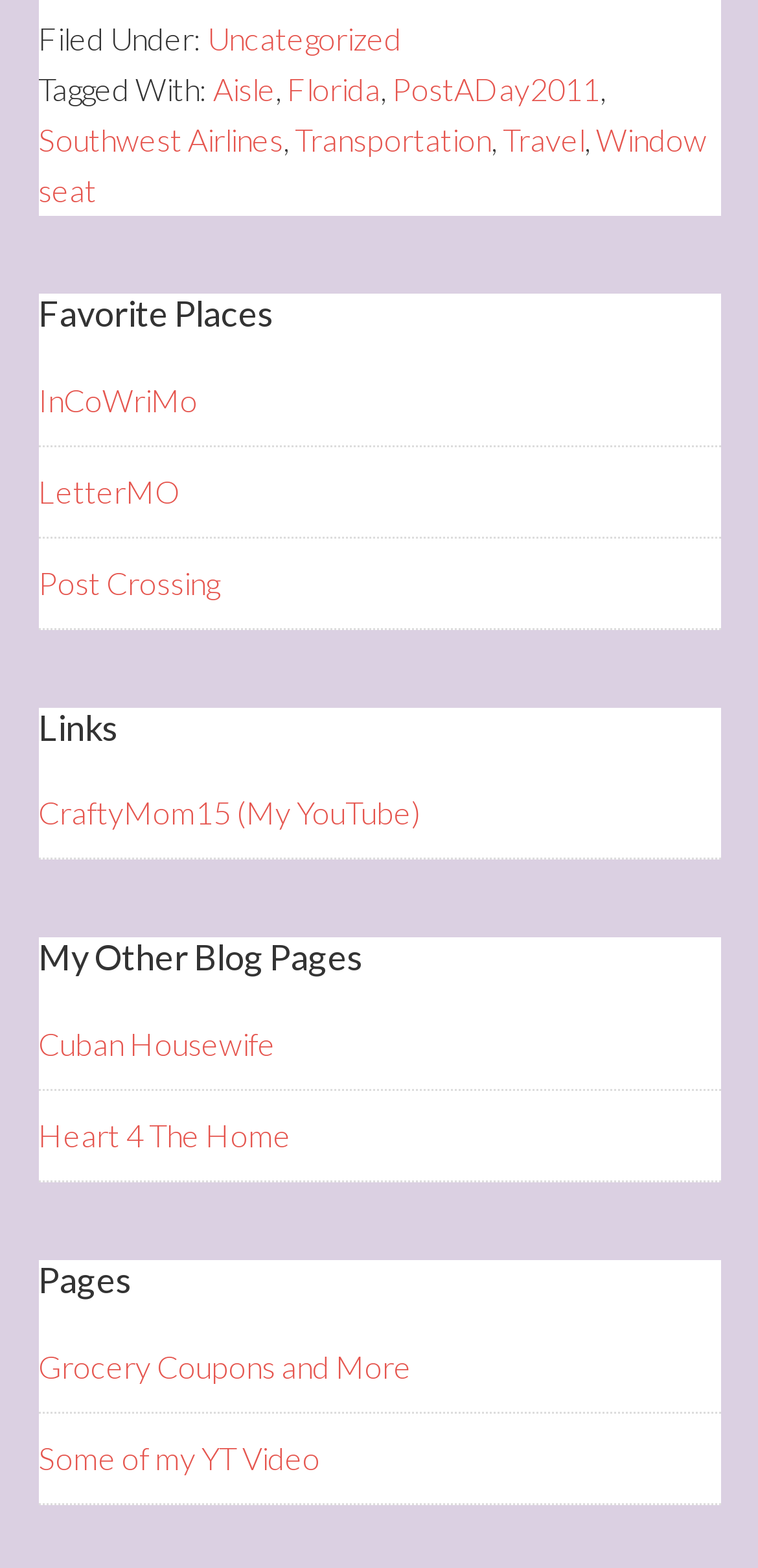Please answer the following question using a single word or phrase: 
What is the category of the post?

Uncategorized